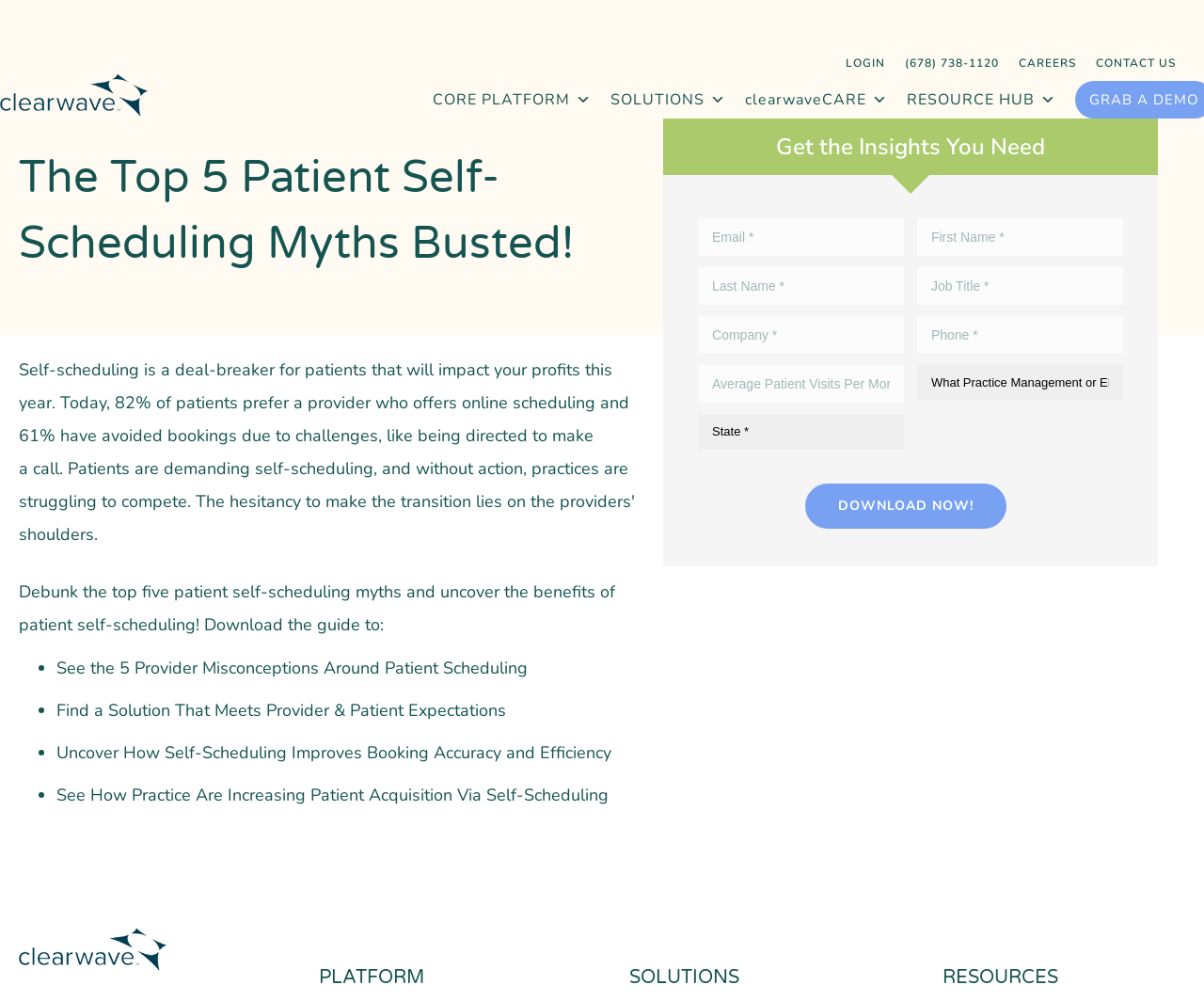What are the main sections of this webpage?
From the details in the image, answer the question comprehensively.

The webpage has a navigation menu at the top with links to 'CORE PLATFORM', 'SOLUTIONS', and 'RESOURCE HUB', and a footer with headings 'PLATFORM', 'SOLUTIONS', and 'RESOURCES'. This indicates that the main sections of this webpage are Platform, Solutions, and Resources.